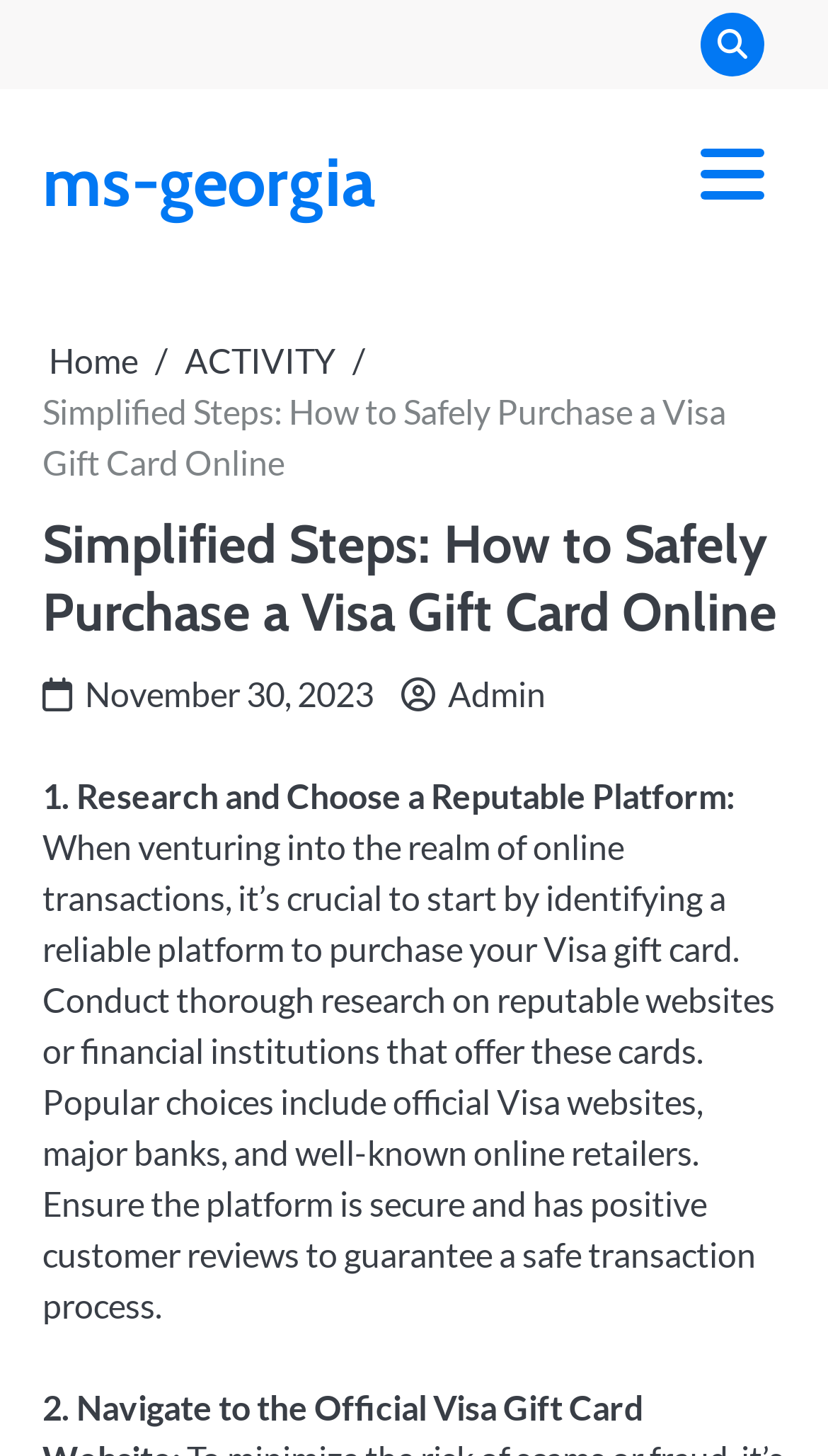Please identify and generate the text content of the webpage's main heading.

Simplified Steps: How to Safely Purchase a Visa Gift Card Online